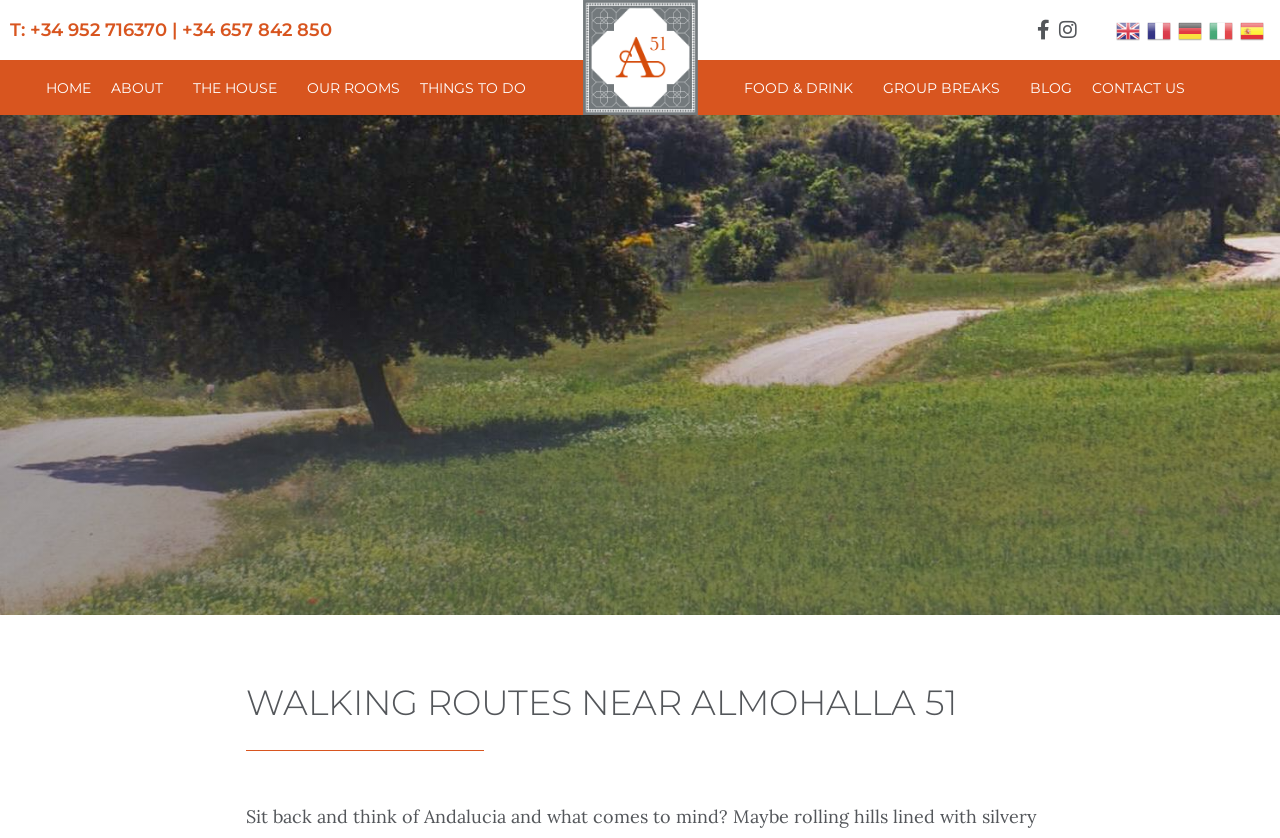Using the details in the image, give a detailed response to the question below:
How many languages can the website be translated to?

I looked for language selection options and found links for English, French, German, Italian, and Spanish. These are five languages that the website can be translated to.